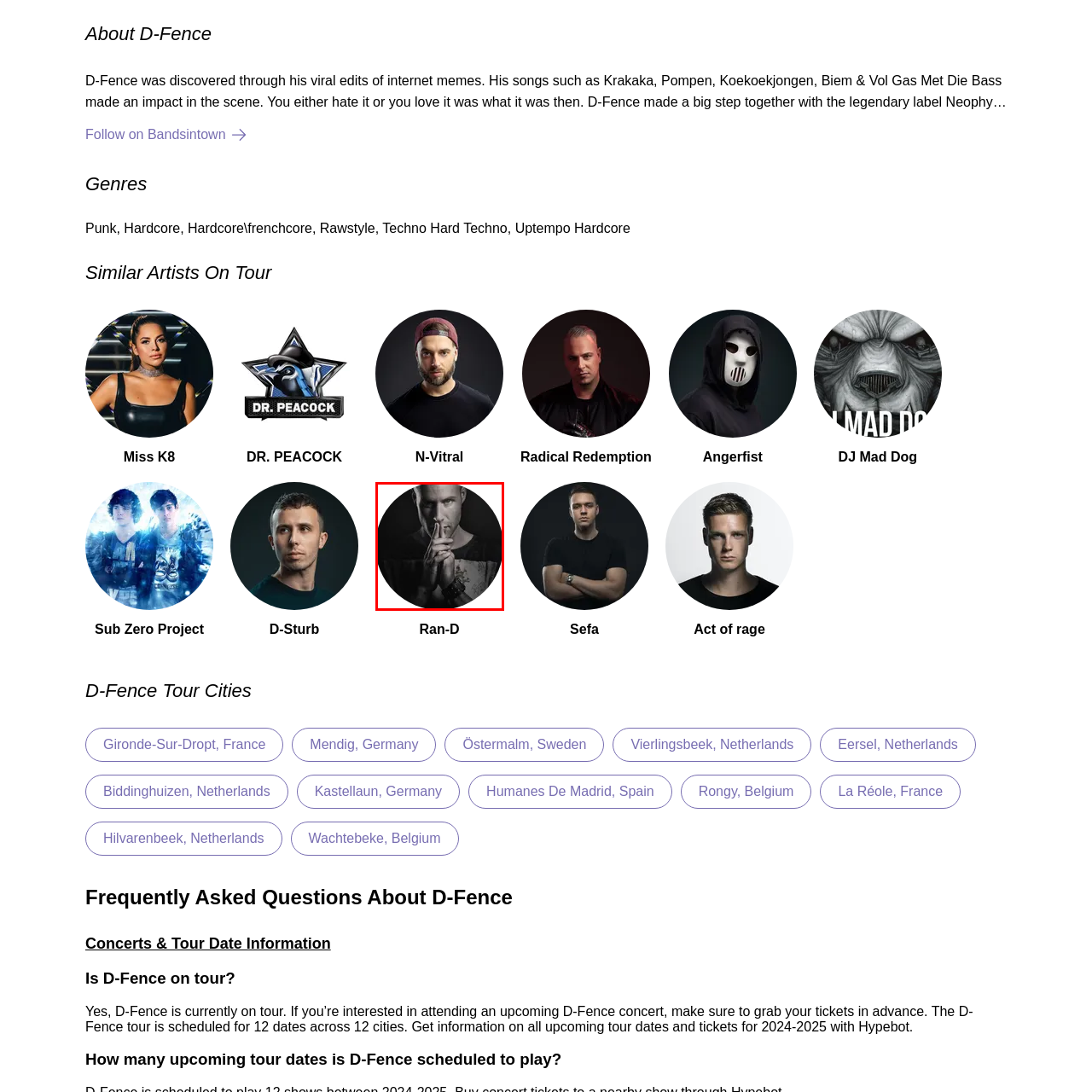Is D-Fence currently active in the music world?
Examine the visual content inside the red box and reply with a single word or brief phrase that best answers the question.

Yes